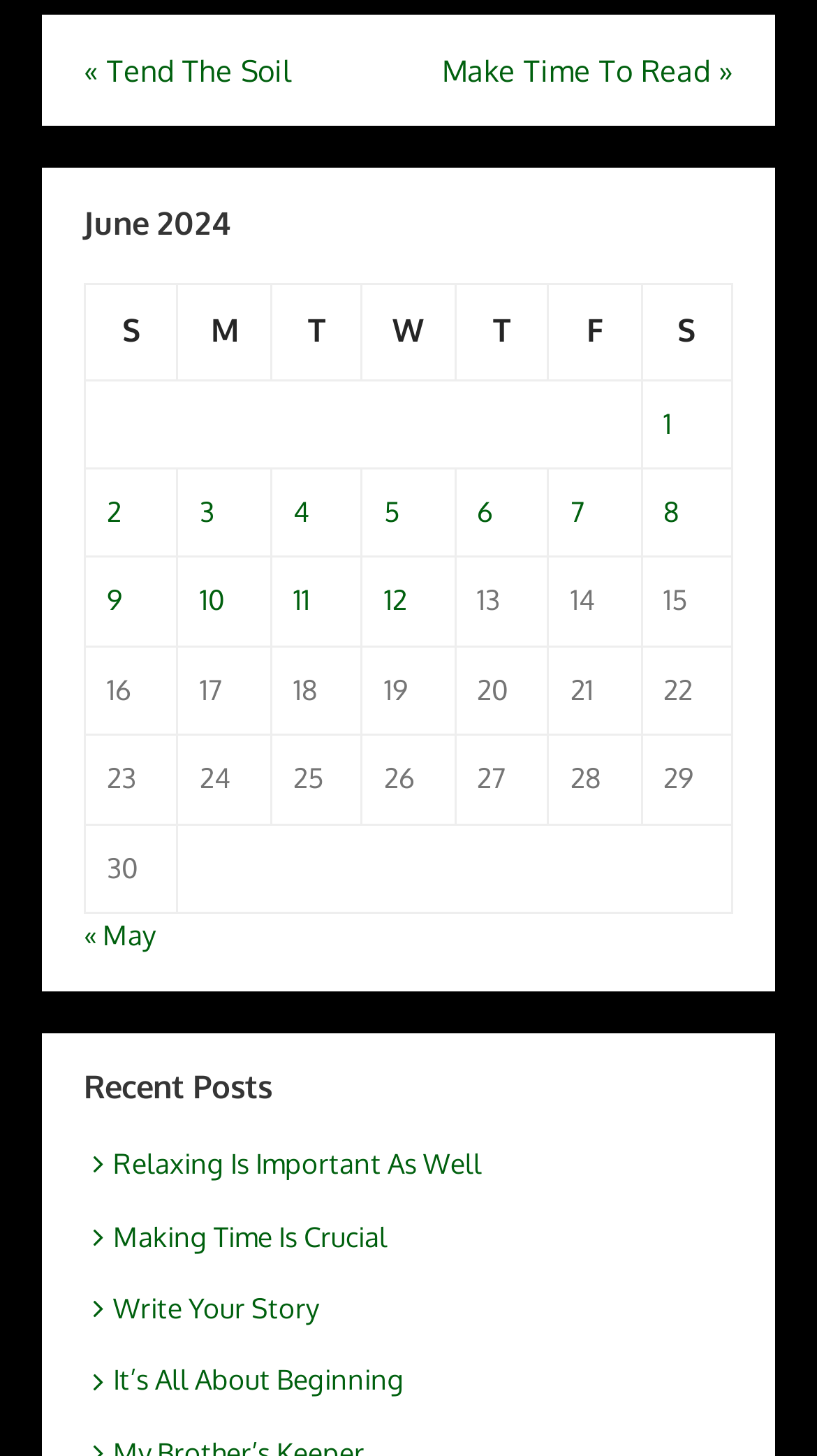Using the element description: "4", determine the bounding box coordinates for the specified UI element. The coordinates should be four float numbers between 0 and 1, [left, top, right, bottom].

[0.359, 0.34, 0.379, 0.363]